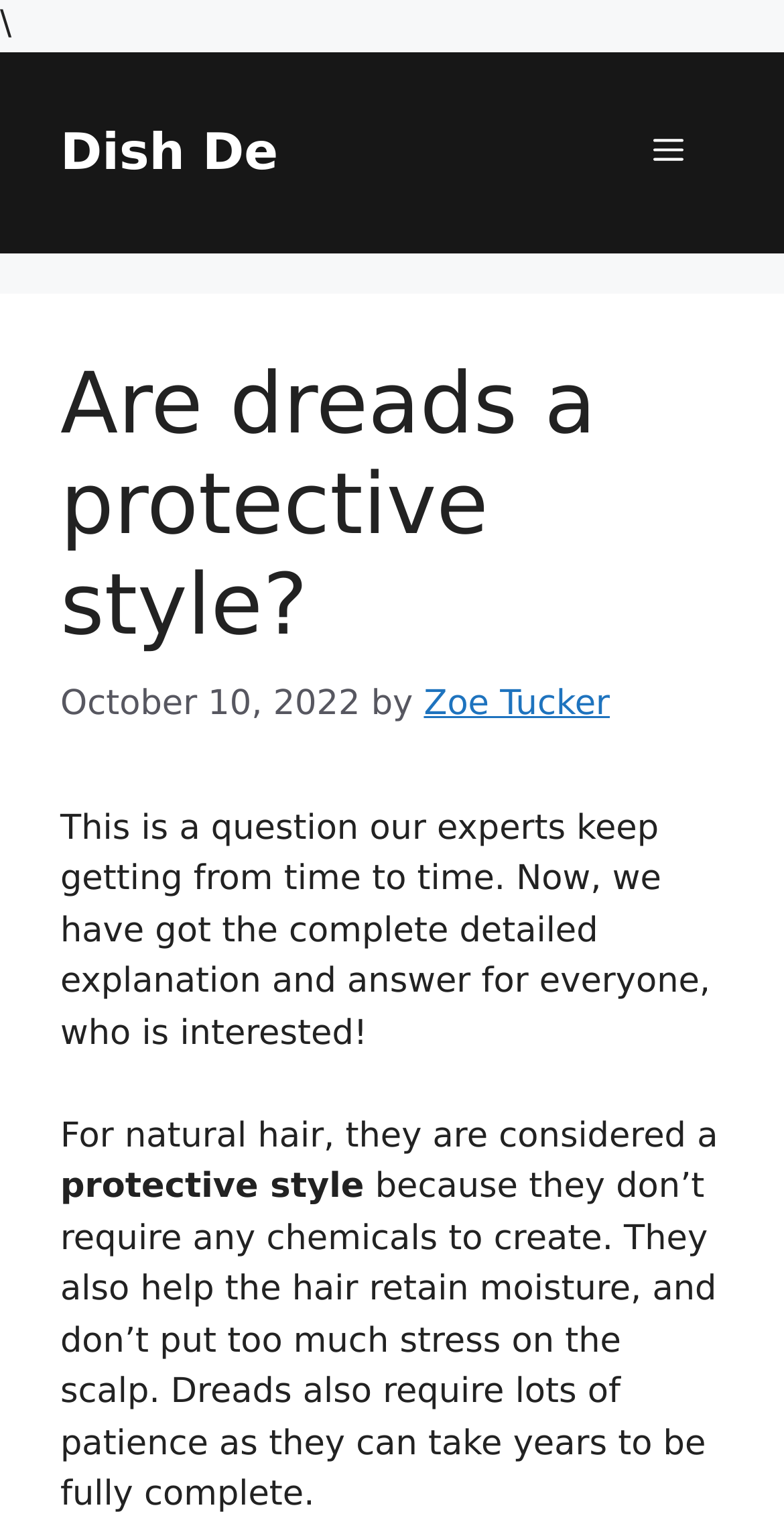Reply to the question with a single word or phrase:
How long does it take to fully complete dreads?

Years